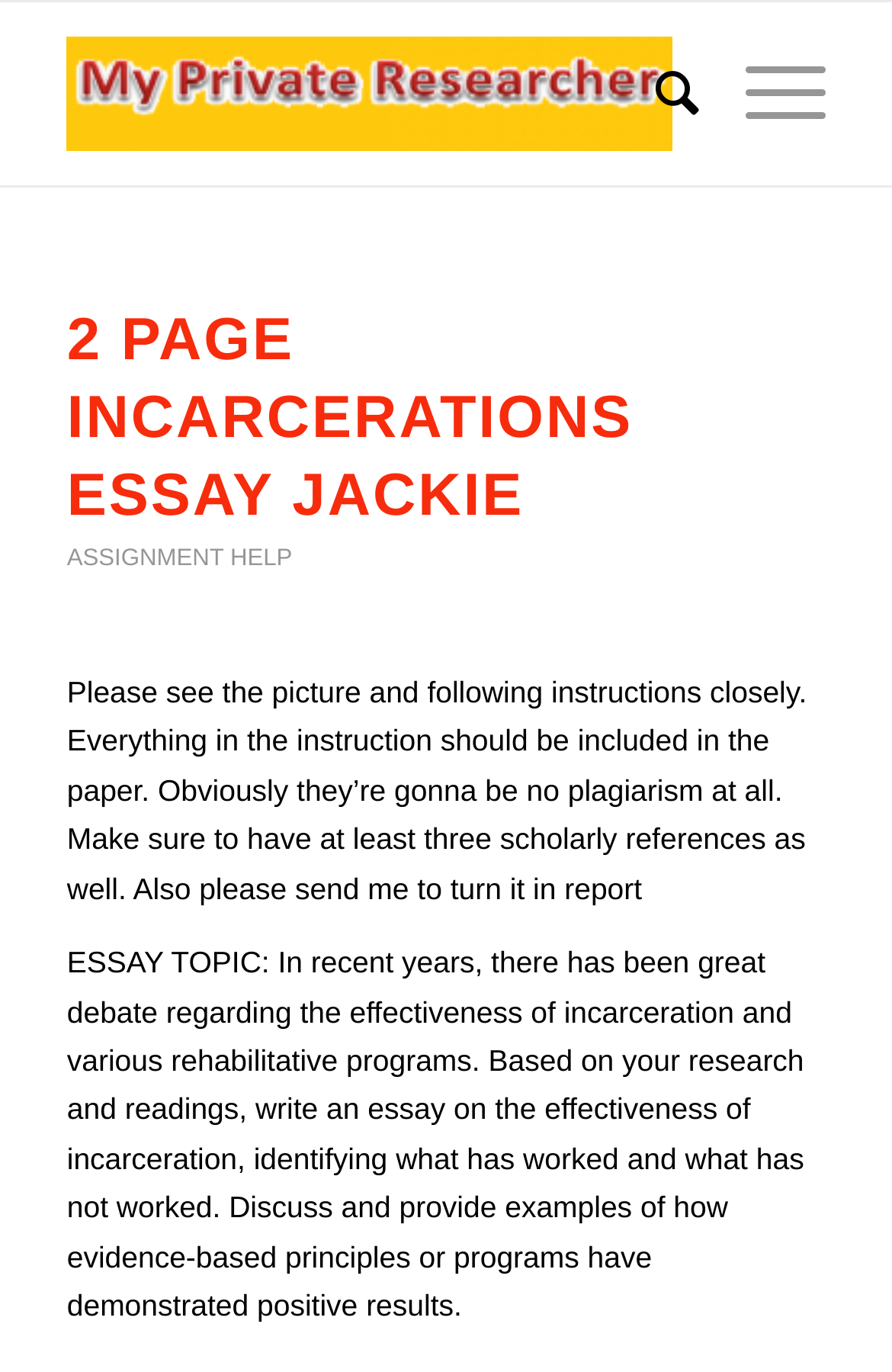Given the description "Assignment help", determine the bounding box of the corresponding UI element.

[0.075, 0.399, 0.328, 0.418]